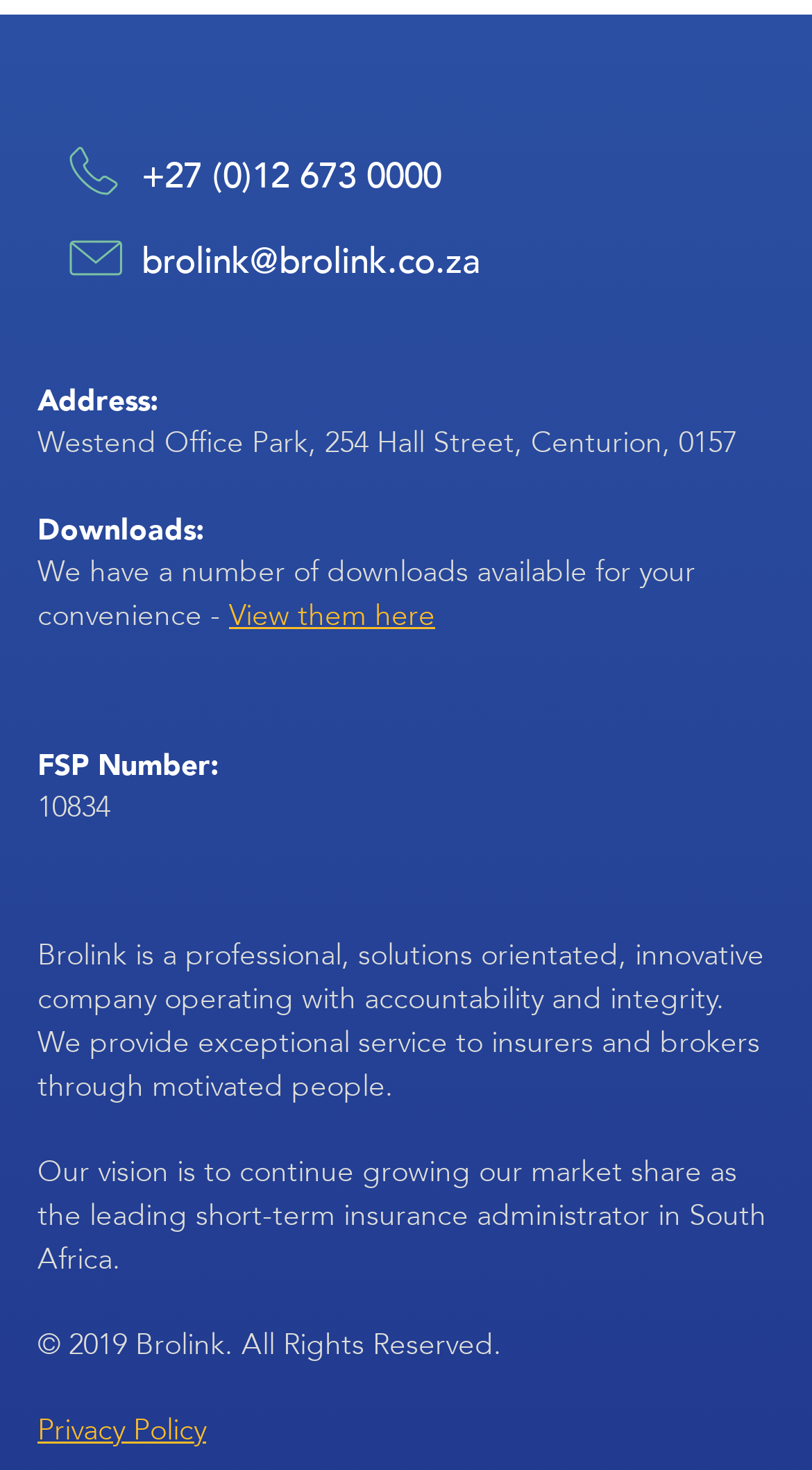What is the company's address?
Please use the visual content to give a single word or phrase answer.

Westend Office Park, 254 Hall Street, Centurion, 0157